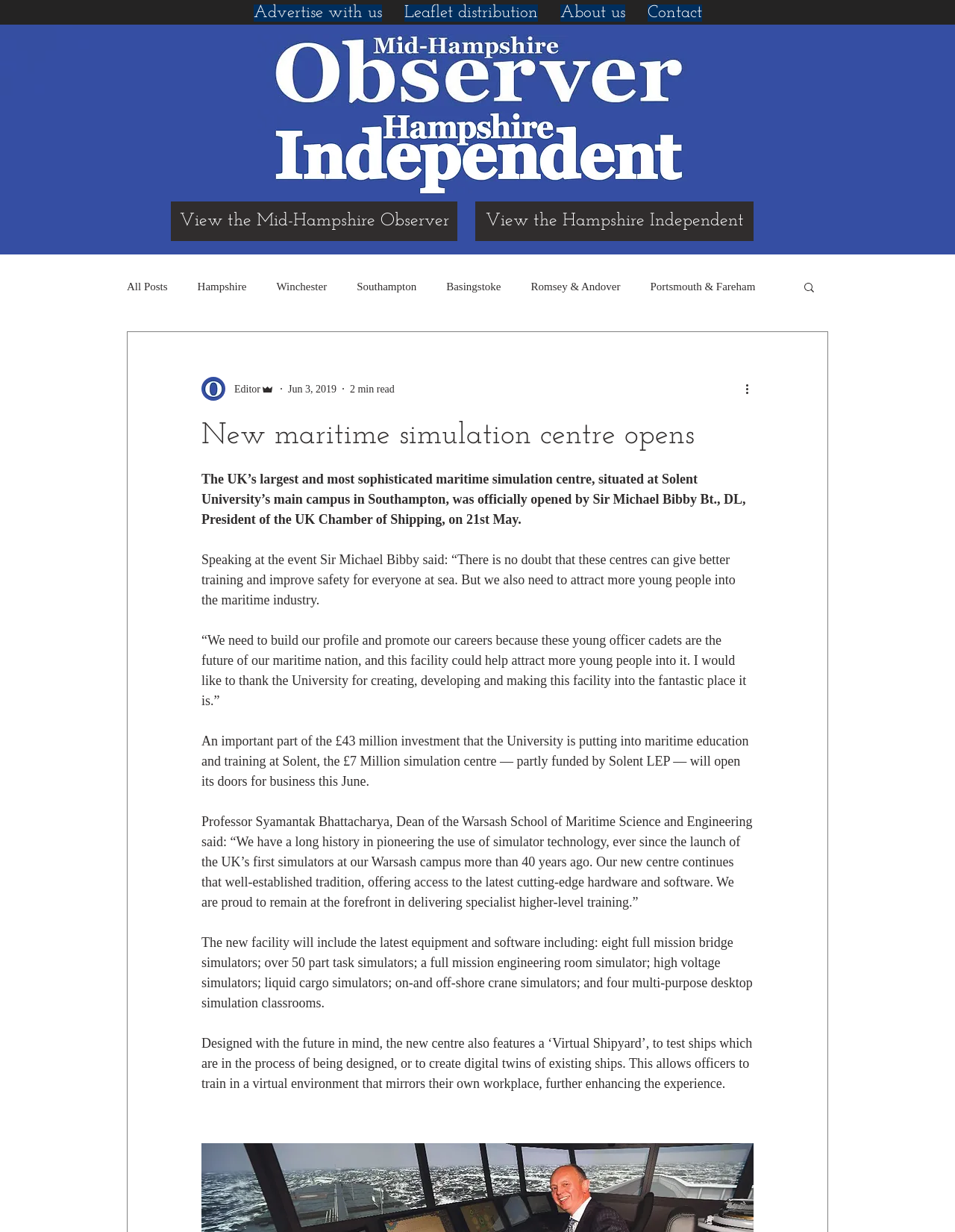Identify the bounding box coordinates of the area you need to click to perform the following instruction: "View all posts".

[0.133, 0.227, 0.175, 0.238]